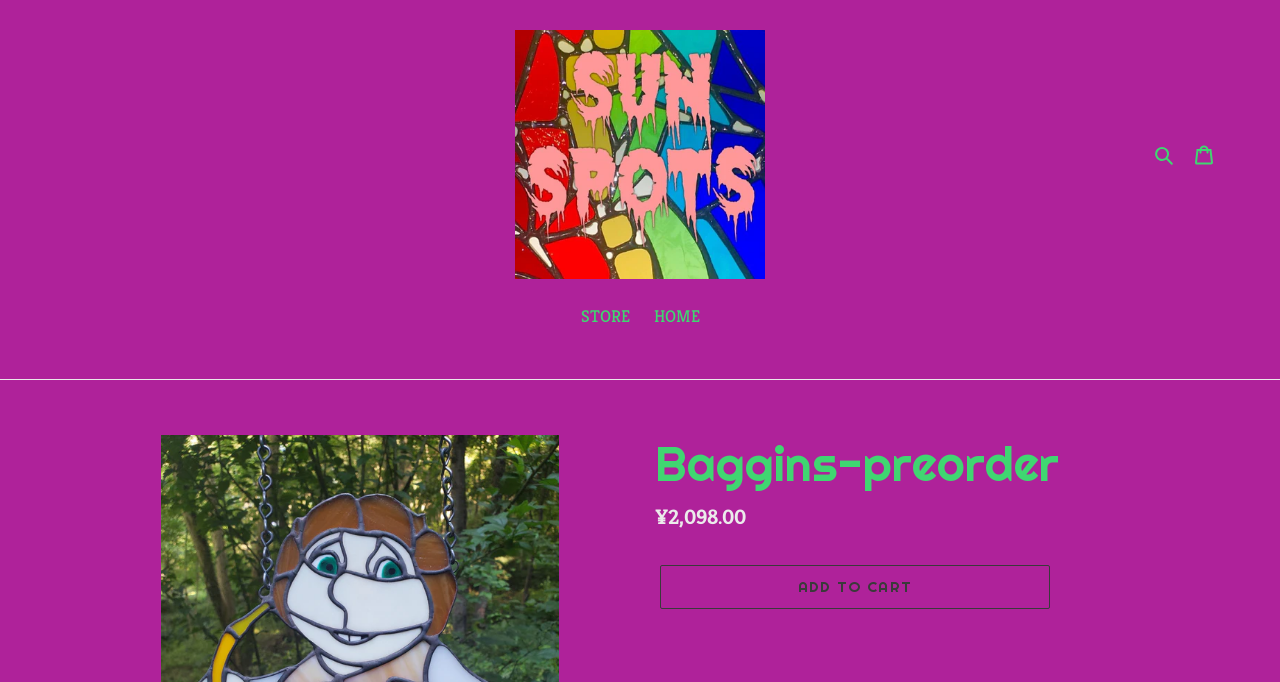Please provide a comprehensive answer to the question below using the information from the image: What is the name of the store?

I found the answer by looking at the top-left corner of the webpage, where there is a link with the text 'Sun Spots By Adria'. This suggests that it is the name of the store.